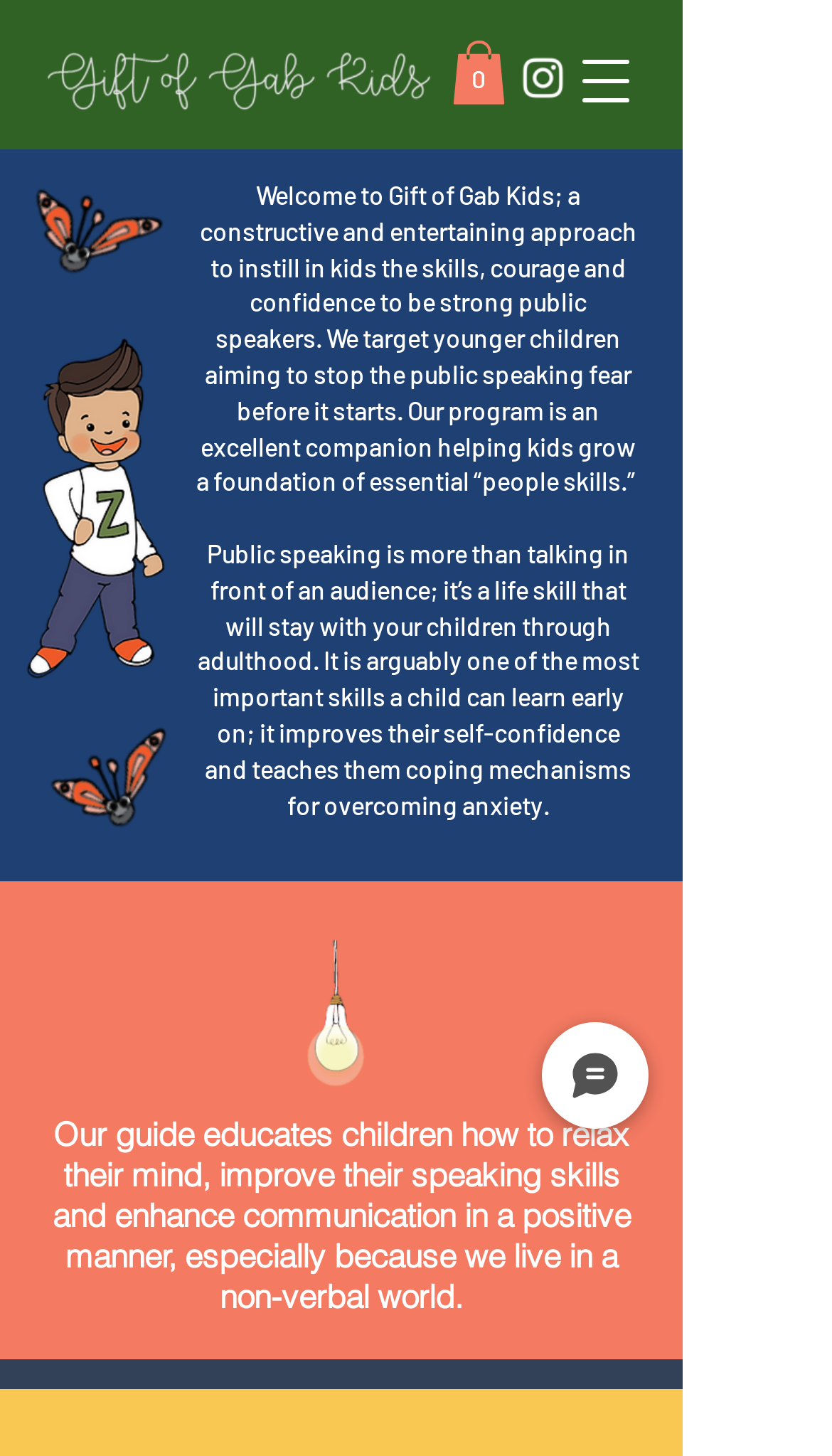What is the topic of the program? Based on the image, give a response in one word or a short phrase.

Public speaking